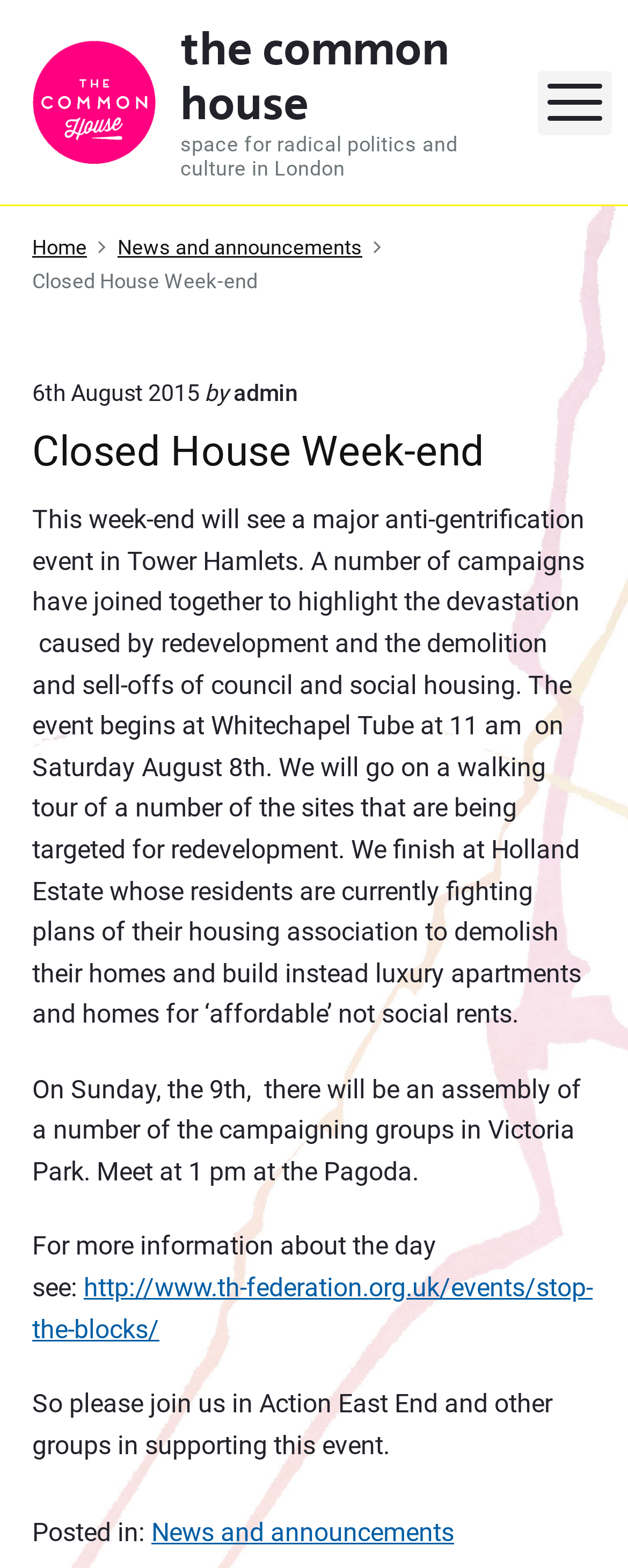Based on the element description: "News and announcements", identify the UI element and provide its bounding box coordinates. Use four float numbers between 0 and 1, [left, top, right, bottom].

[0.241, 0.967, 0.723, 0.987]